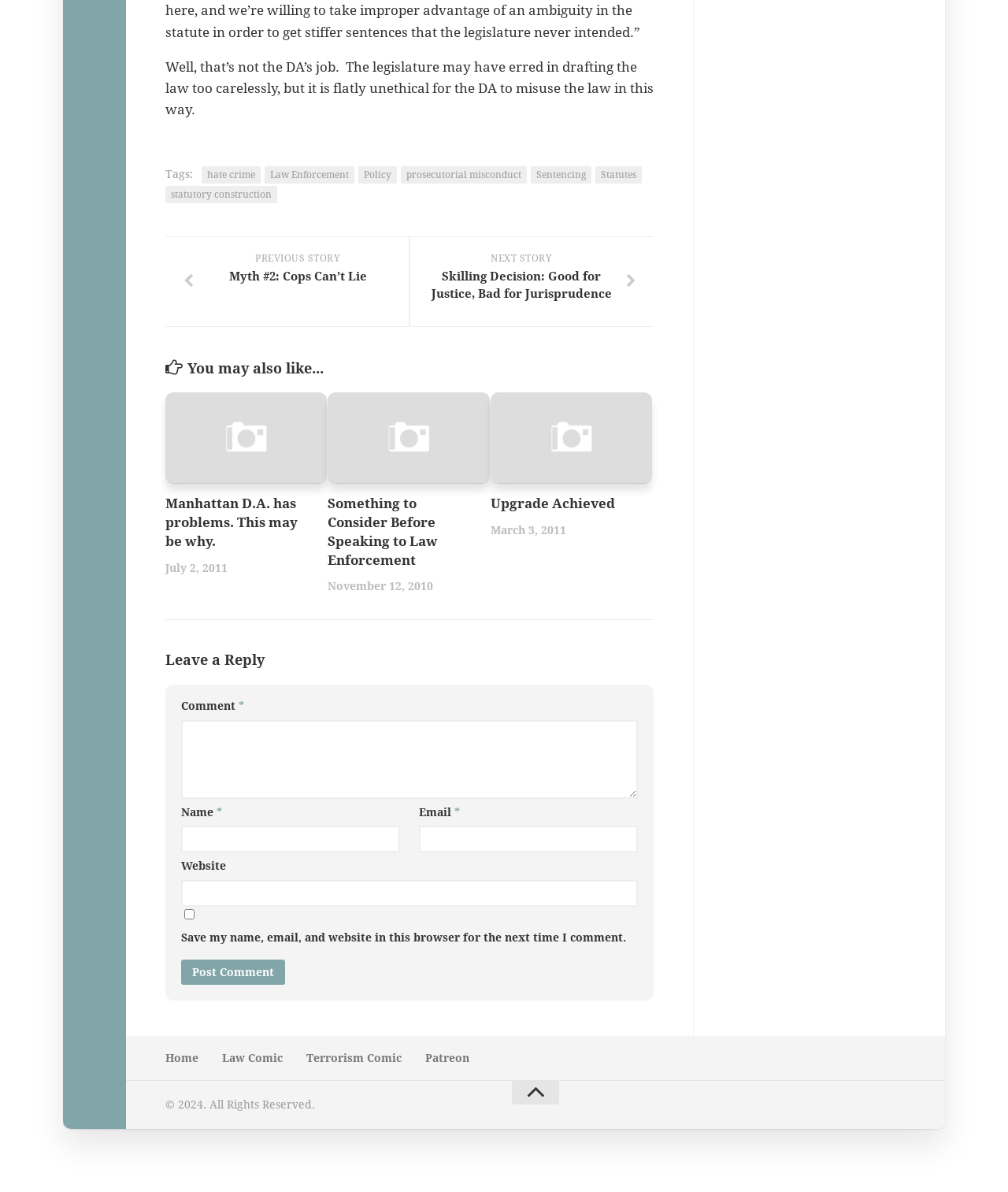Locate the bounding box coordinates of the clickable region necessary to complete the following instruction: "Leave a comment". Provide the coordinates in the format of four float numbers between 0 and 1, i.e., [left, top, right, bottom].

[0.18, 0.604, 0.633, 0.67]